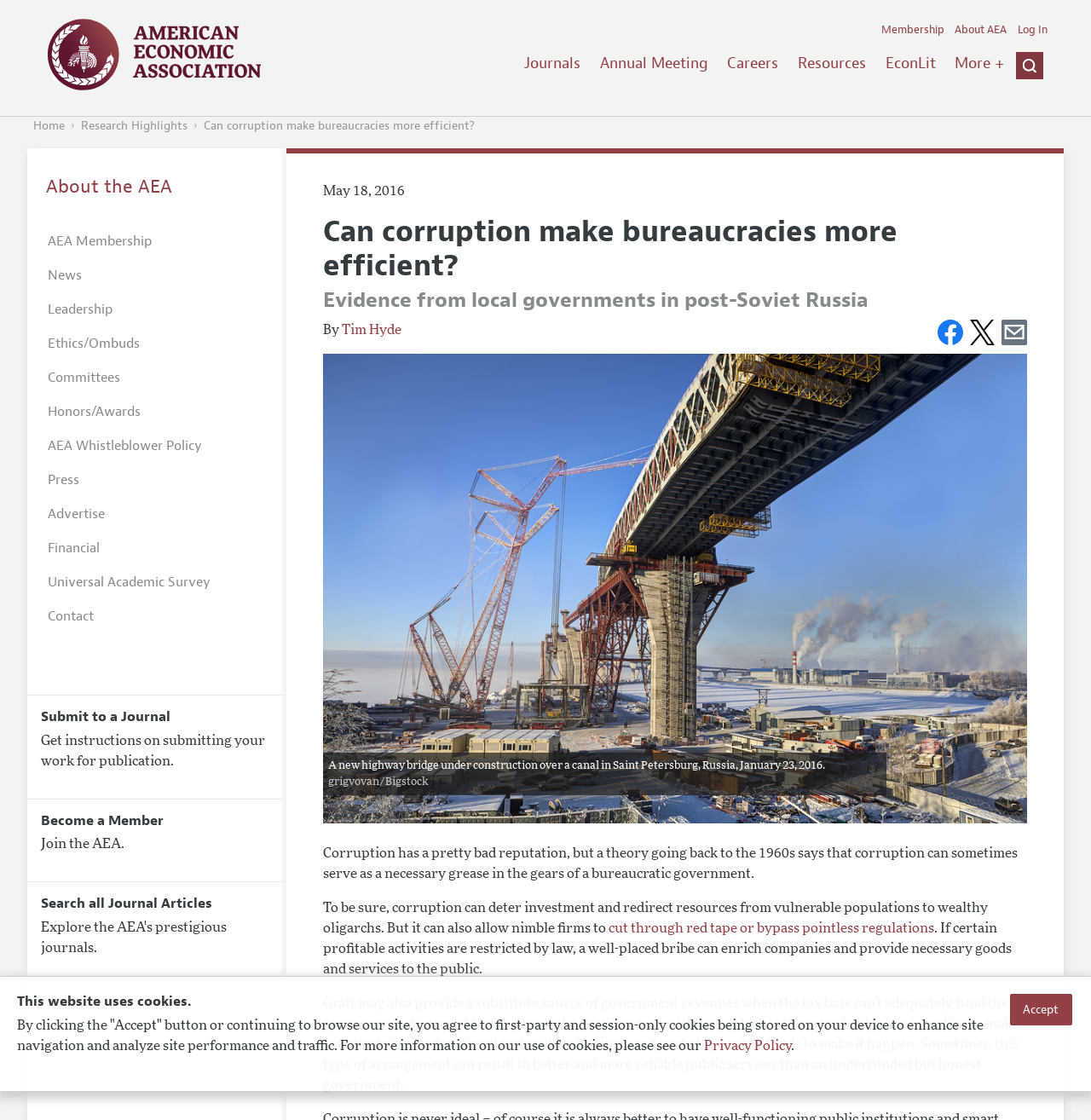Determine the bounding box coordinates of the section I need to click to execute the following instruction: "Click 'An Audience With Patrick Dobson | CFO Q&A Session'". Provide the coordinates as four float numbers between 0 and 1, i.e., [left, top, right, bottom].

None